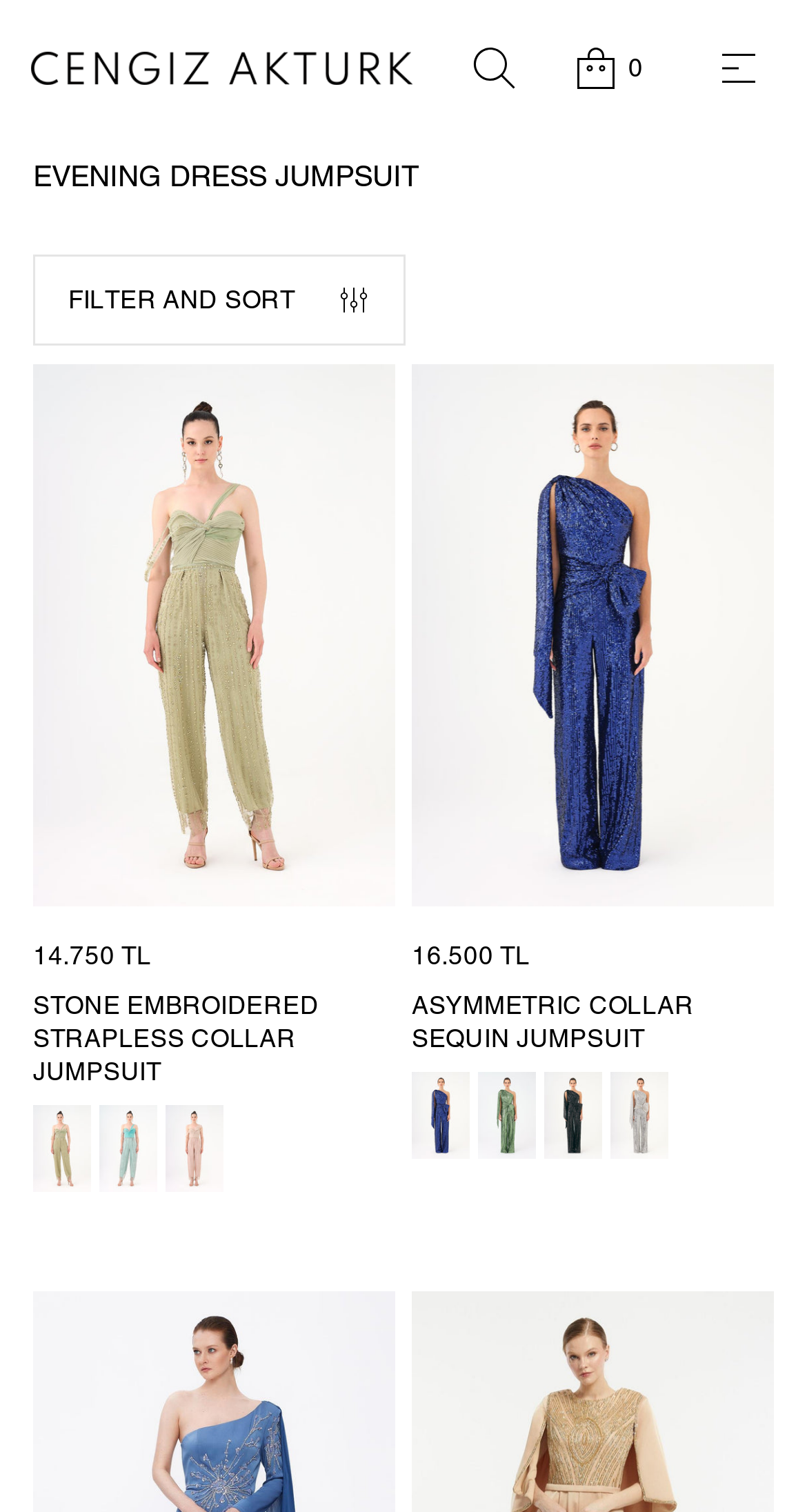Refer to the screenshot and give an in-depth answer to this question: What is the price of Taş İşlemeli Straplez Yaka Tulum YEŞİL?

I found the link with the description 'Taş İşlemeli Straplez Yaka Tulum YEŞİL' and its corresponding regular price is 14.750 TL.